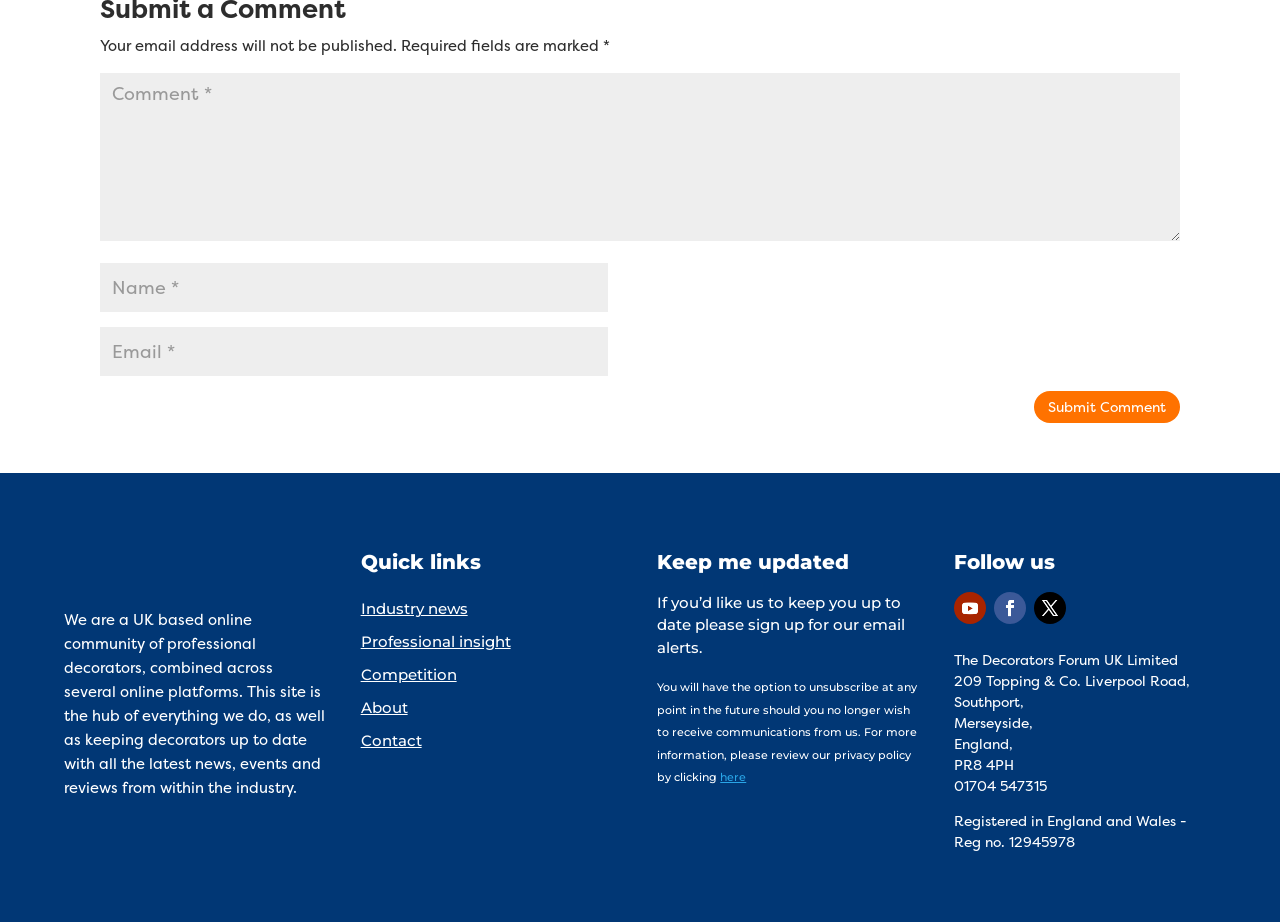Determine the bounding box coordinates of the region I should click to achieve the following instruction: "Enter your name". Ensure the bounding box coordinates are four float numbers between 0 and 1, i.e., [left, top, right, bottom].

[0.078, 0.285, 0.475, 0.338]